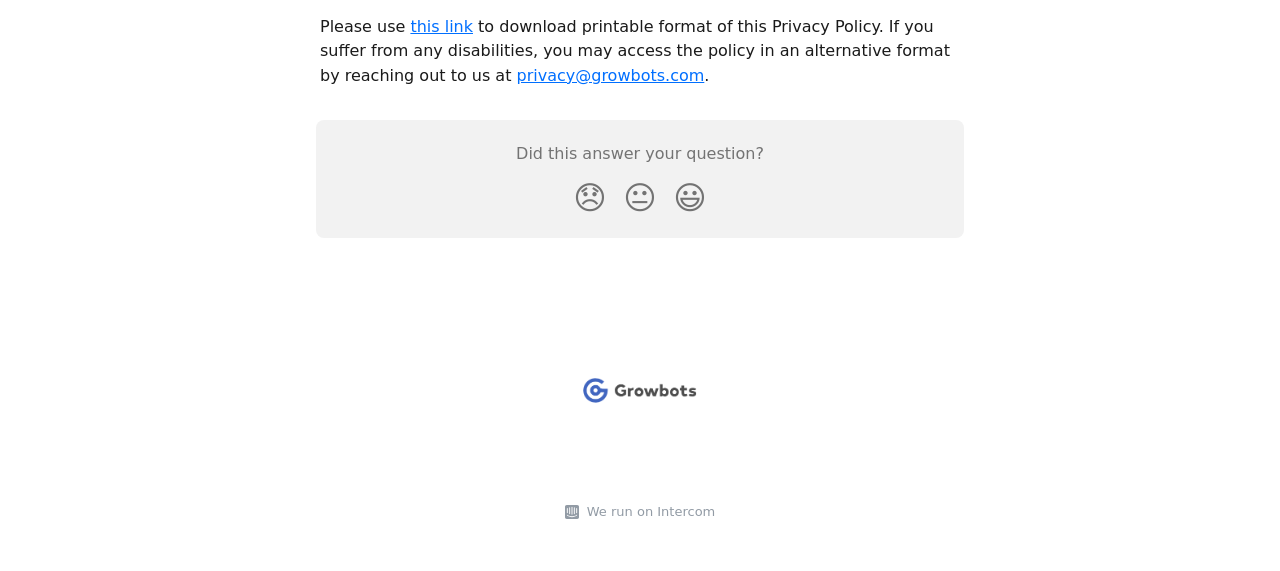Predict the bounding box of the UI element based on the description: "We run on Intercom". The coordinates should be four float numbers between 0 and 1, formatted as [left, top, right, bottom].

[0.452, 0.879, 0.559, 0.915]